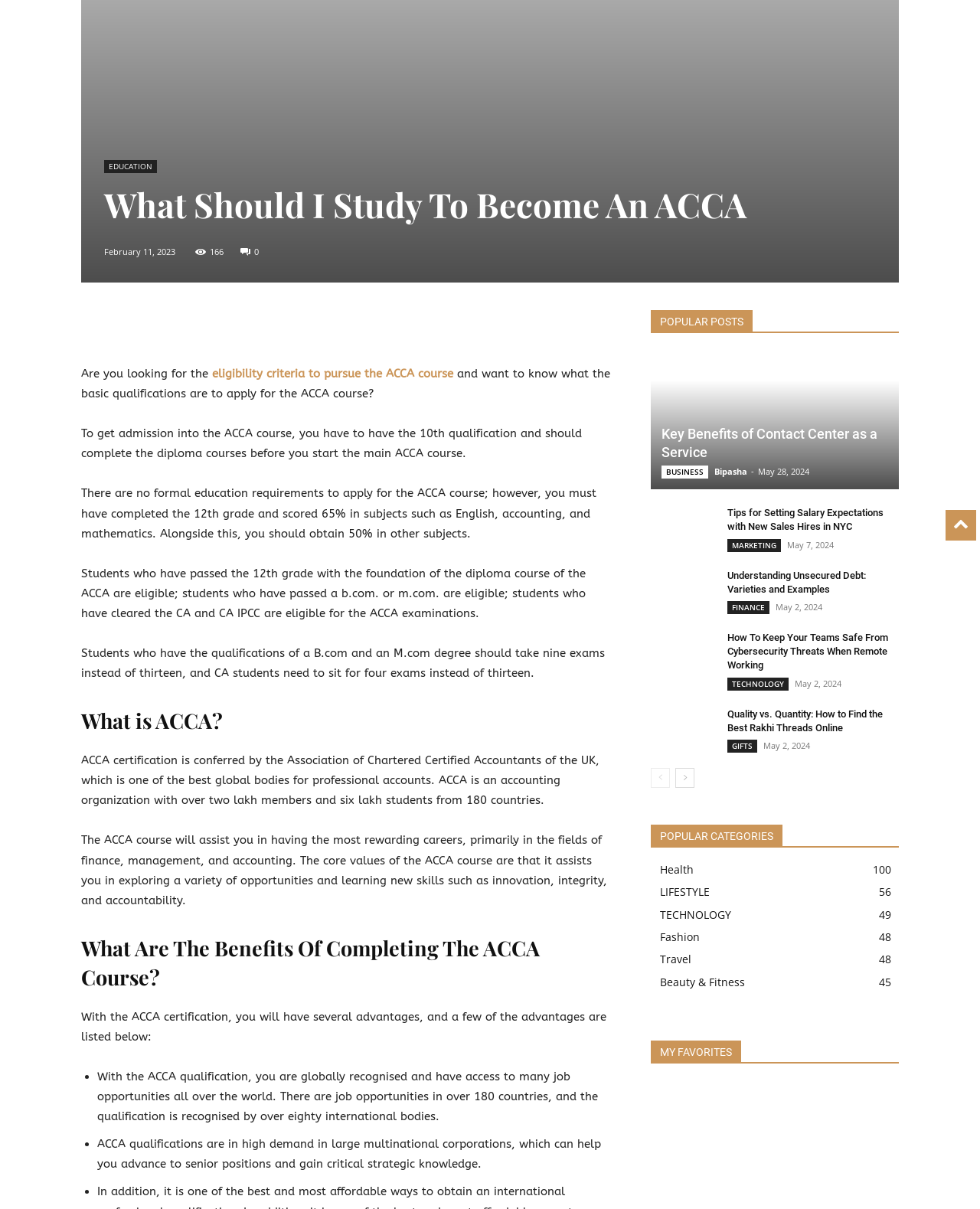Based on the element description "FINANCE", predict the bounding box coordinates of the UI element.

[0.742, 0.497, 0.785, 0.508]